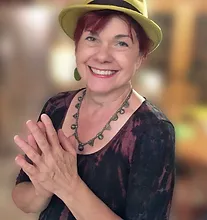Offer a detailed narrative of what is shown in the image.

The image features a smiling woman showcasing a warm and inviting demeanor. She wears a vibrant green hat that adds a touch of personality to her look, complimented by a stylish necklace. Her attire, a dark top with subtle textures, indicates a blend of comfort and sophistication. The background is softly blurred, creating a focus on her cheerful expression and engaging posture, as she clasps her hands together in front of her. This image is associated with Jane Rosemont, an award-winning filmmaker and photographer known for her debut film, "The Pie Lady of Pie Town," which premiered in Hollywood and has garnered numerous accolades at film festivals.